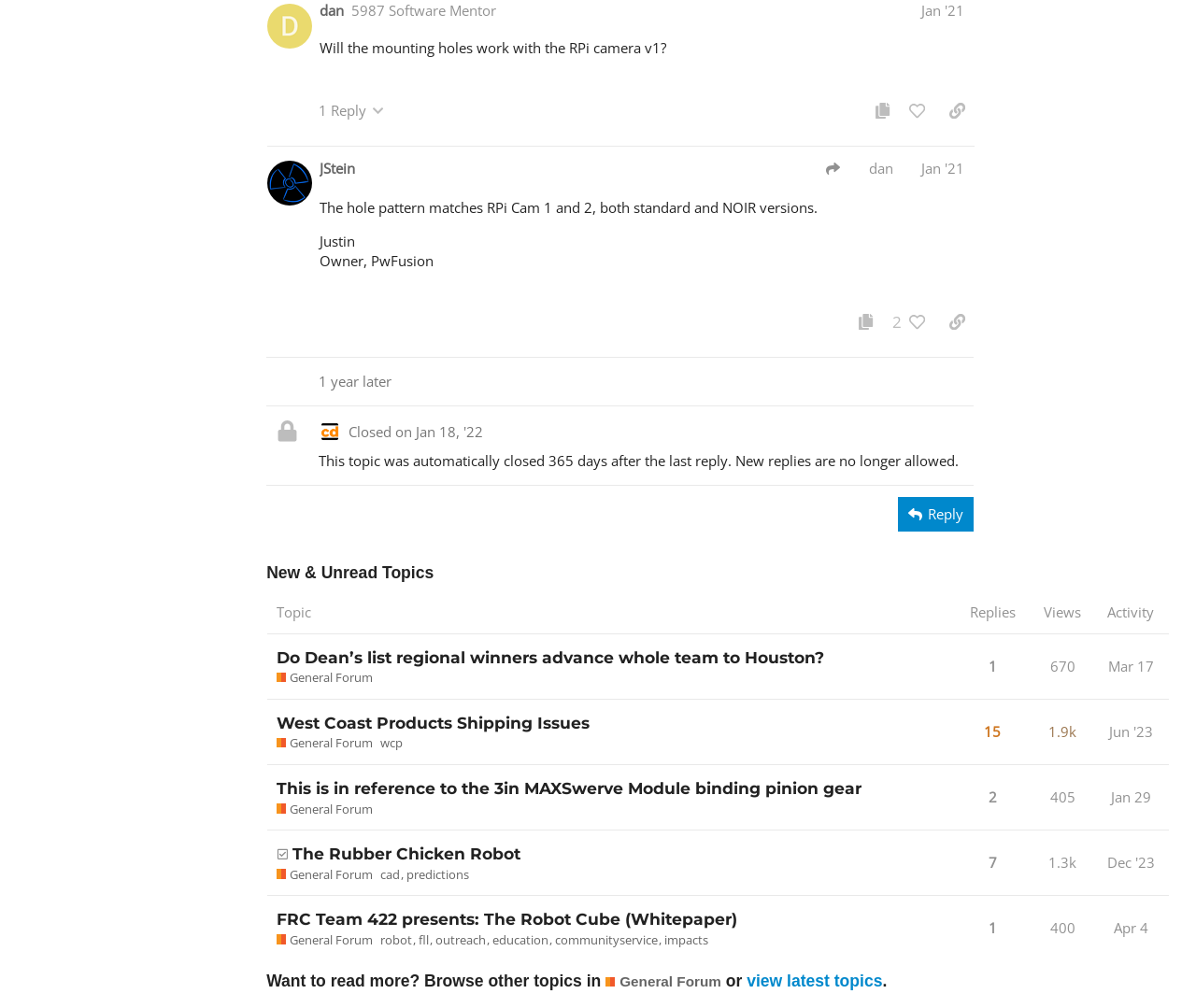Answer the following query concisely with a single word or phrase:
How many posts are there in this topic?

3